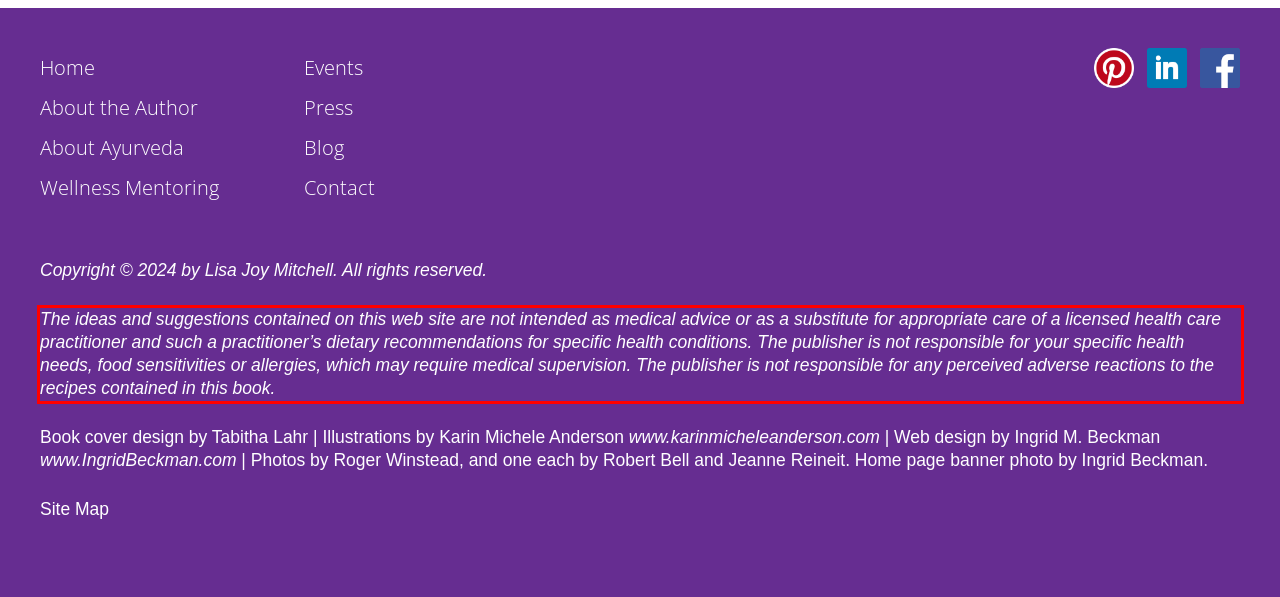You are provided with a screenshot of a webpage containing a red bounding box. Please extract the text enclosed by this red bounding box.

The ideas and suggestions contained on this web site are not intended as medical advice or as a substitute for appropriate care of a licensed health care practitioner and such a practitioner’s dietary recommendations for specific health conditions. The publisher is not responsible for your specific health needs, food sensitivities or allergies, which may require medical supervision. The publisher is not responsible for any perceived adverse reactions to the recipes contained in this book.